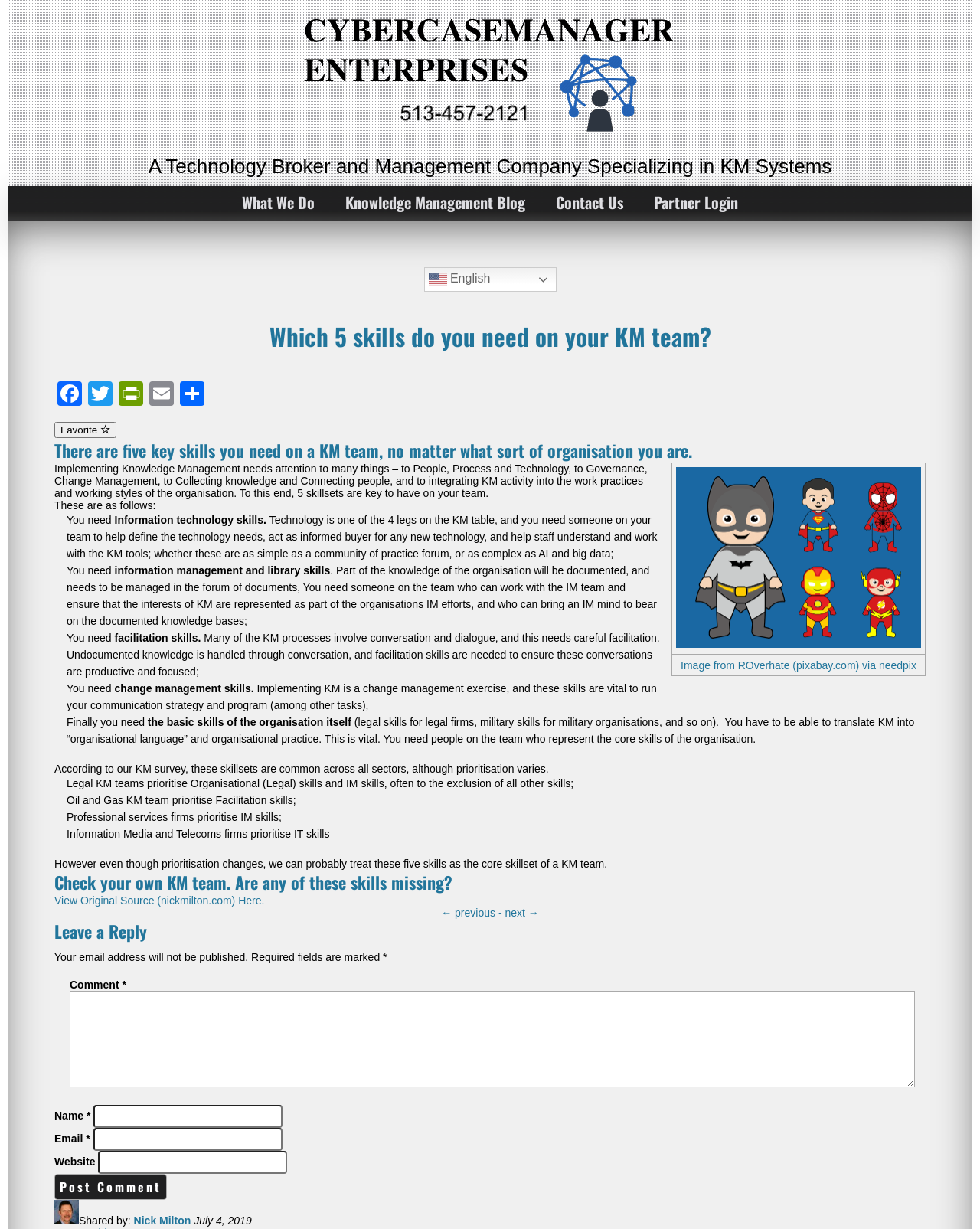Extract the main title from the webpage.

Which 5 skills do you need on your KM team?